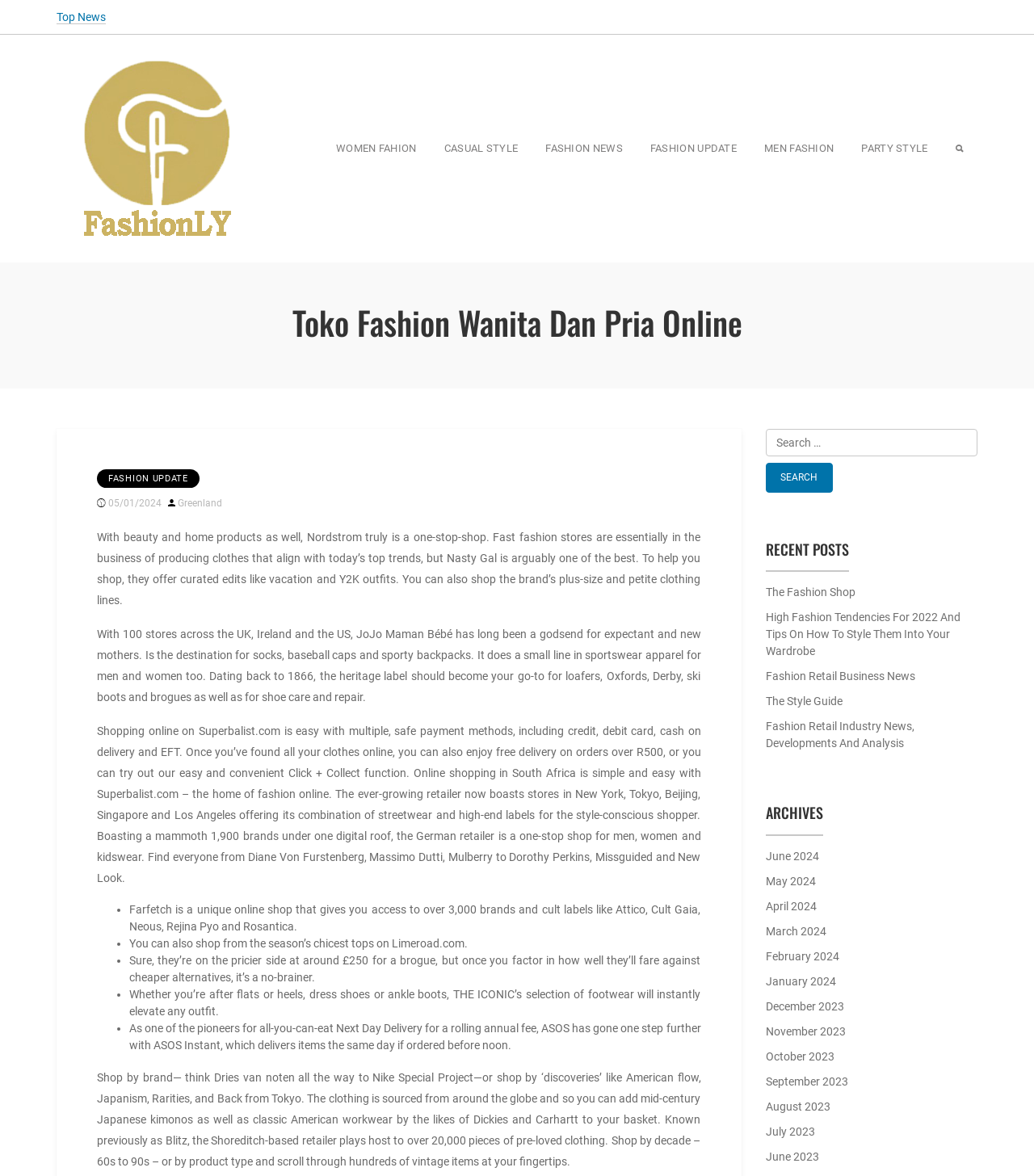Can you identify the bounding box coordinates of the clickable region needed to carry out this instruction: 'Go to archives'? The coordinates should be four float numbers within the range of 0 to 1, stated as [left, top, right, bottom].

[0.74, 0.684, 0.796, 0.711]